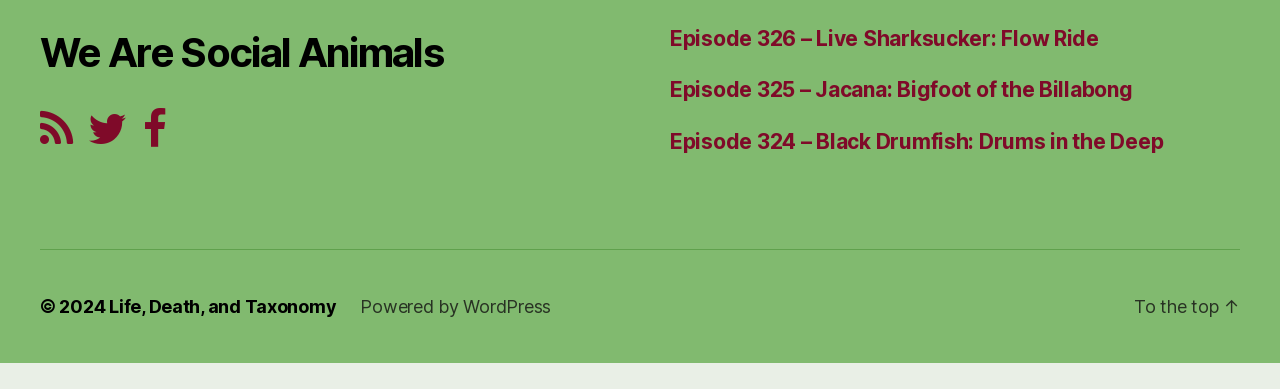How many social media links are on the page?
Offer a detailed and exhaustive answer to the question.

I found three social media links on the page, which are '', '', and ''. These links are likely to be Facebook, Twitter, and Instagram links respectively.